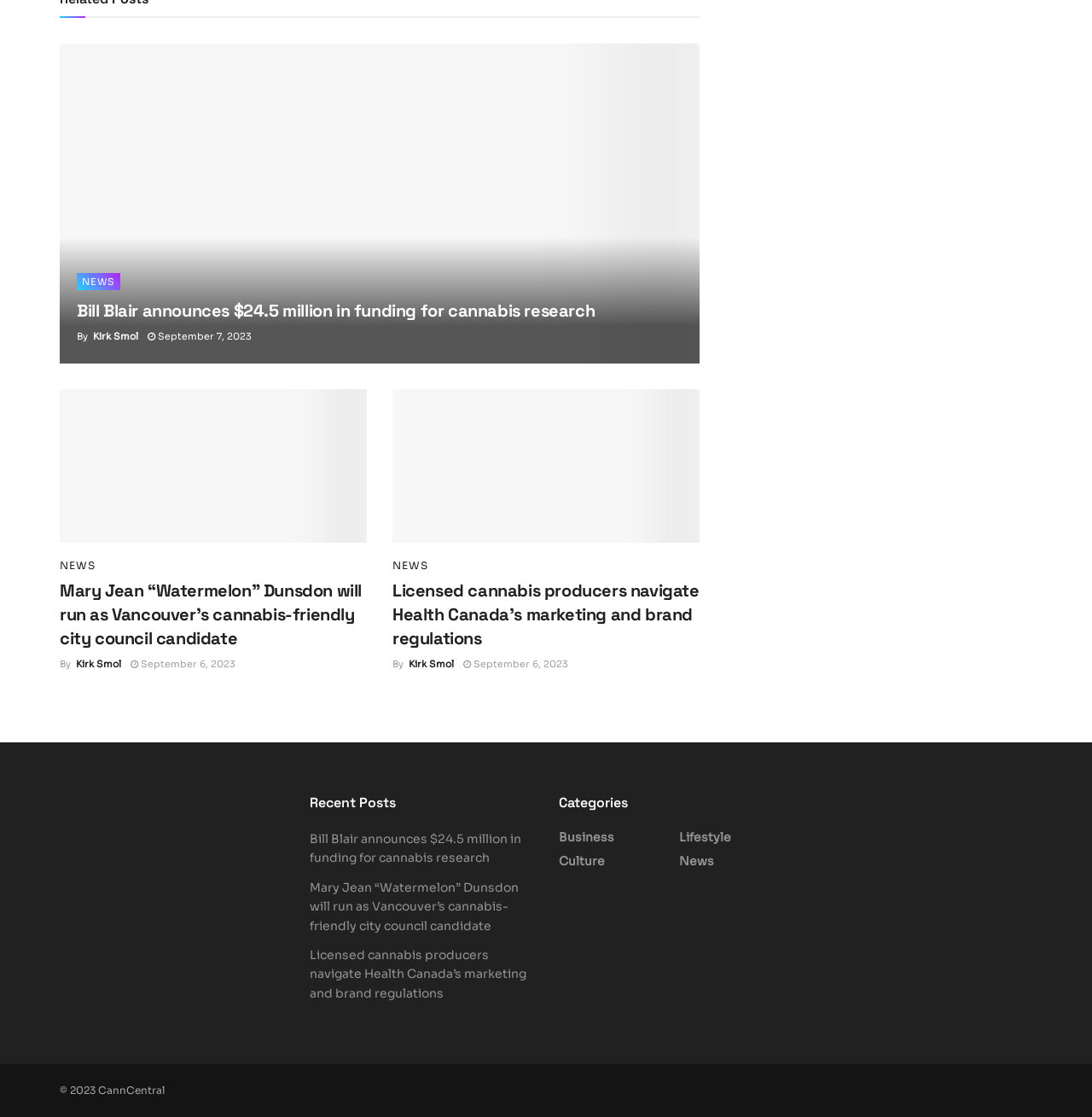What is the copyright year of the webpage? Examine the screenshot and reply using just one word or a brief phrase.

2023